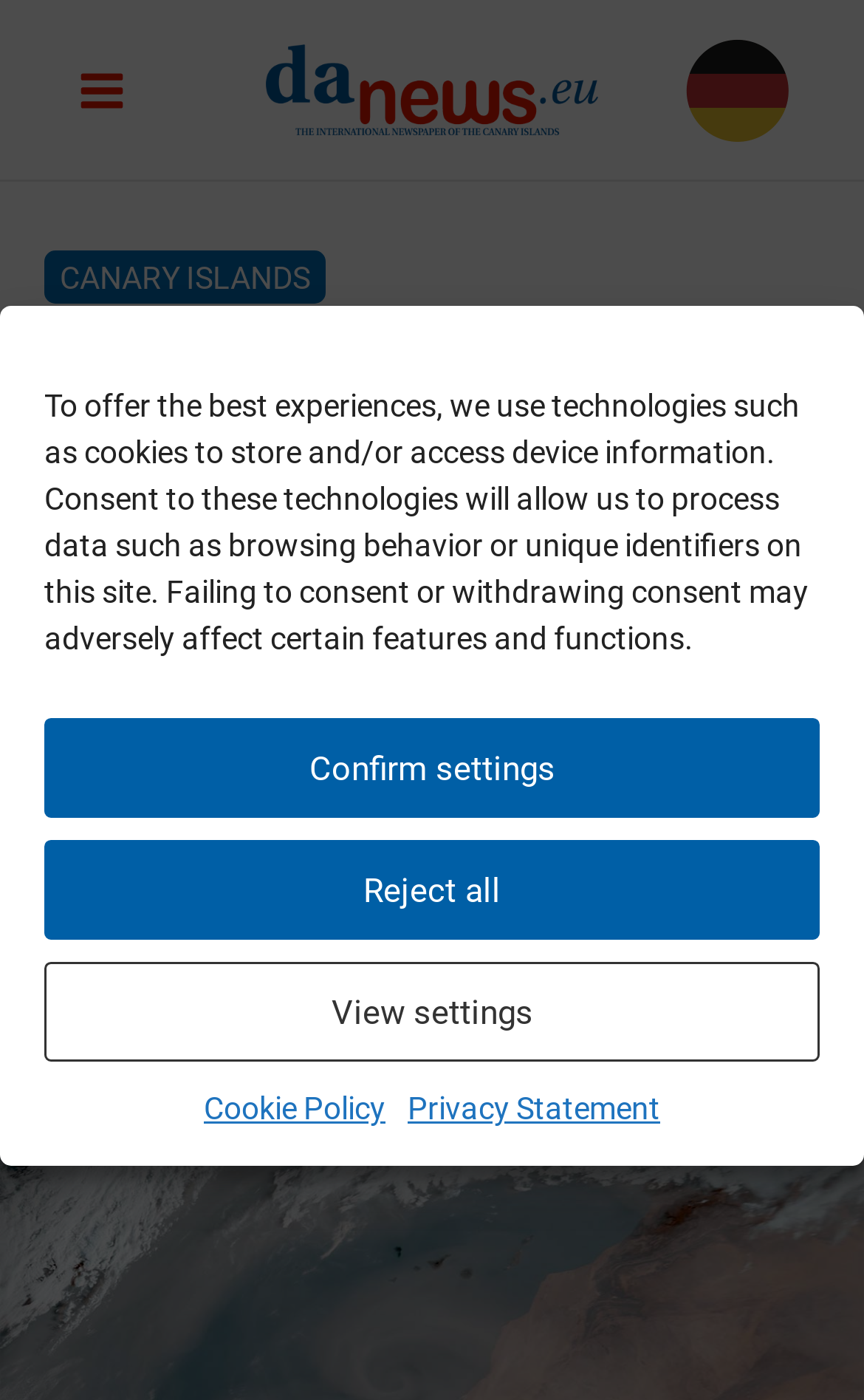Please identify the bounding box coordinates of the area that needs to be clicked to fulfill the following instruction: "Visit DA News."

[0.308, 0.042, 0.692, 0.08]